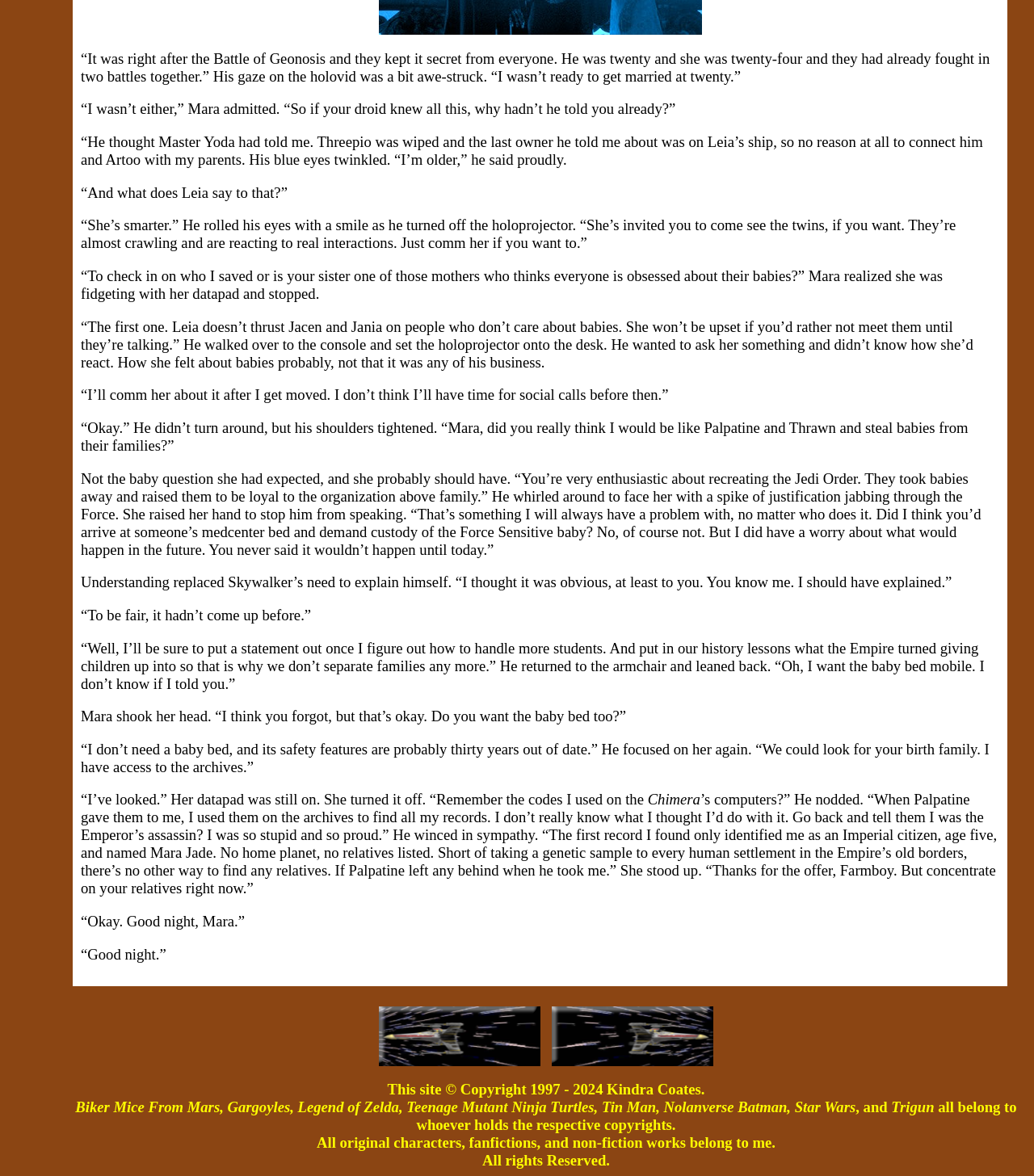What is the name of the ship mentioned in the conversation?
Based on the screenshot, respond with a single word or phrase.

Chimera